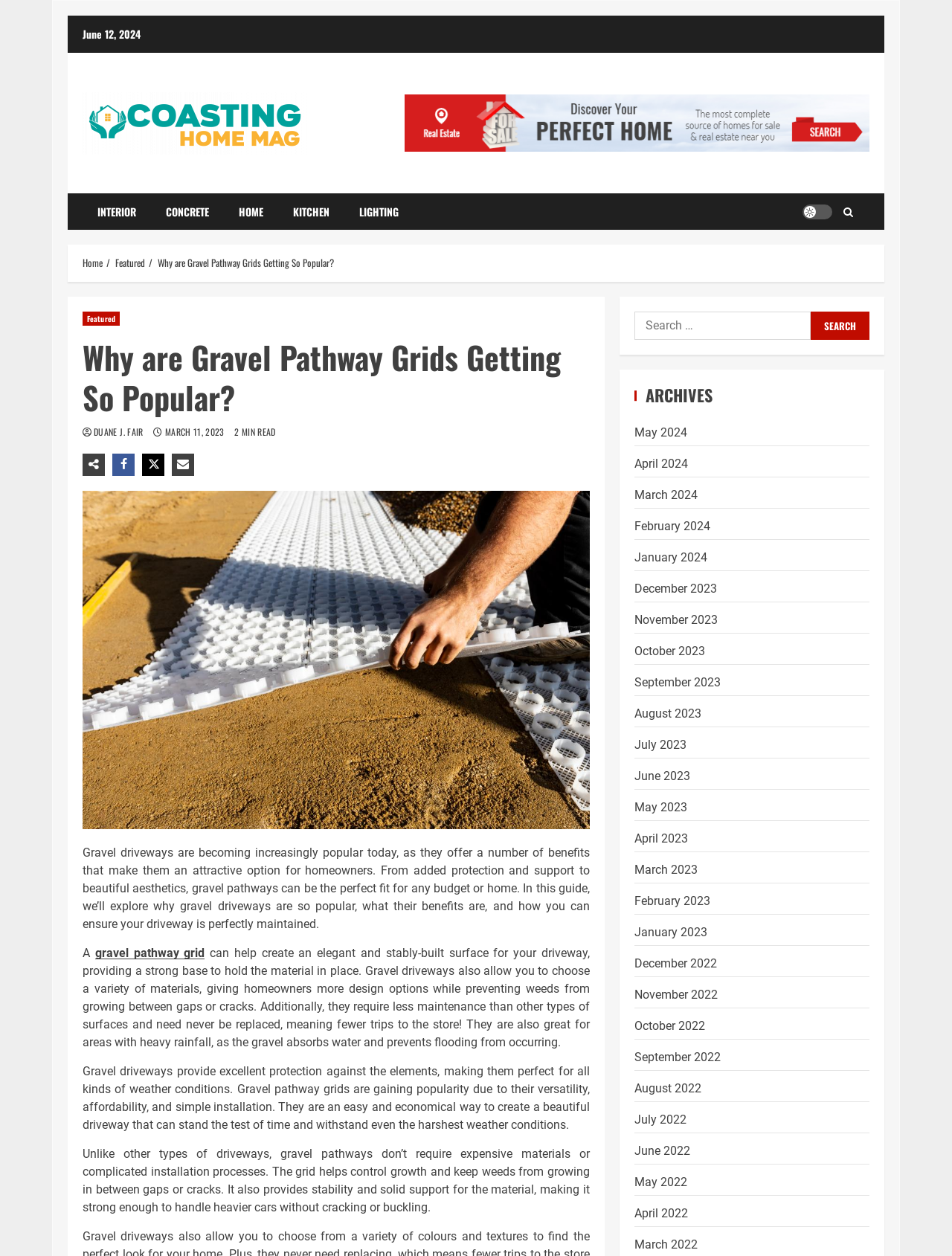How many minutes does it take to read the article?
Based on the image, answer the question with a single word or brief phrase.

2 MIN READ